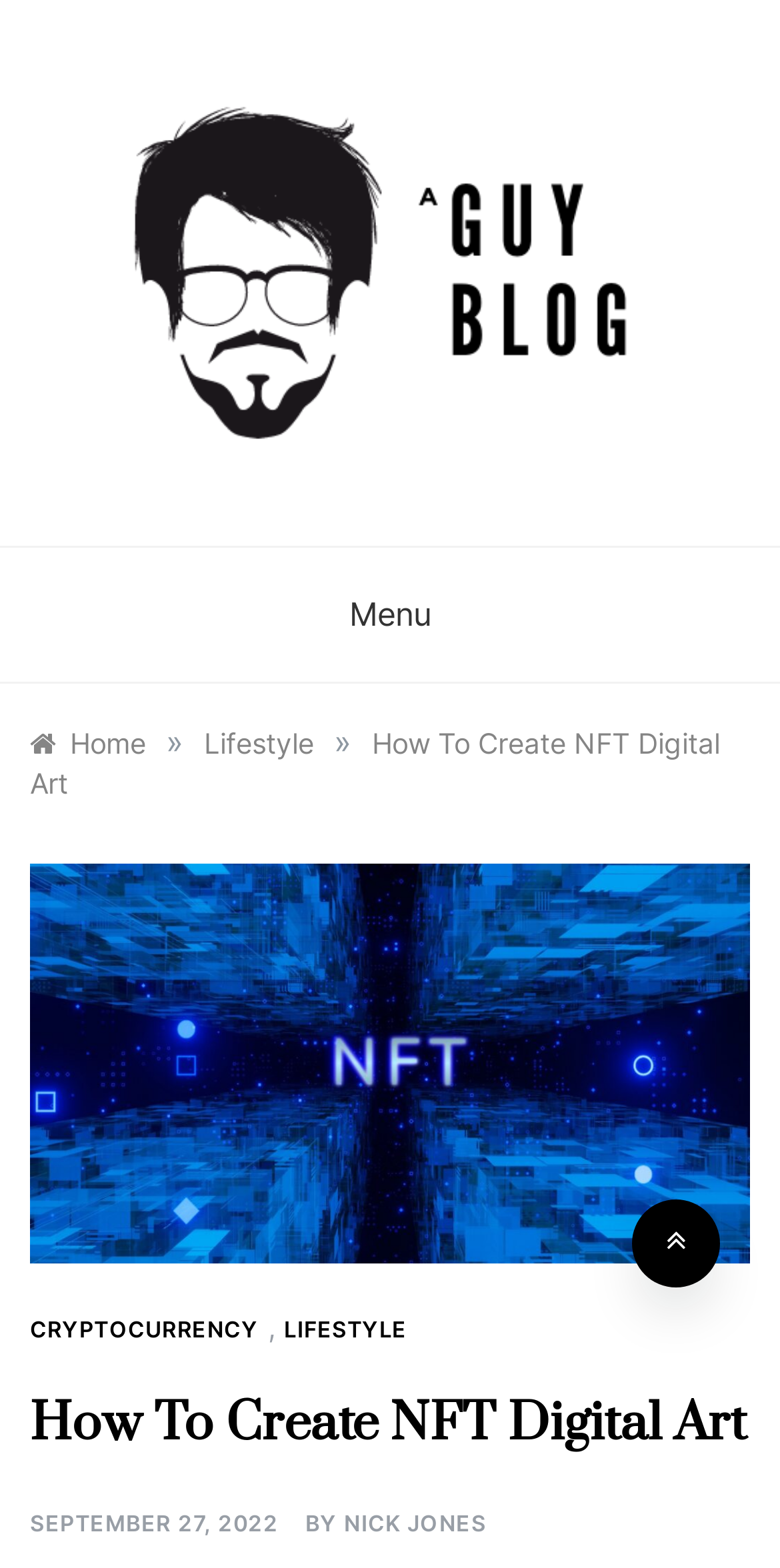Find the bounding box coordinates of the clickable region needed to perform the following instruction: "go to home page". The coordinates should be provided as four float numbers between 0 and 1, i.e., [left, top, right, bottom].

[0.038, 0.463, 0.187, 0.484]